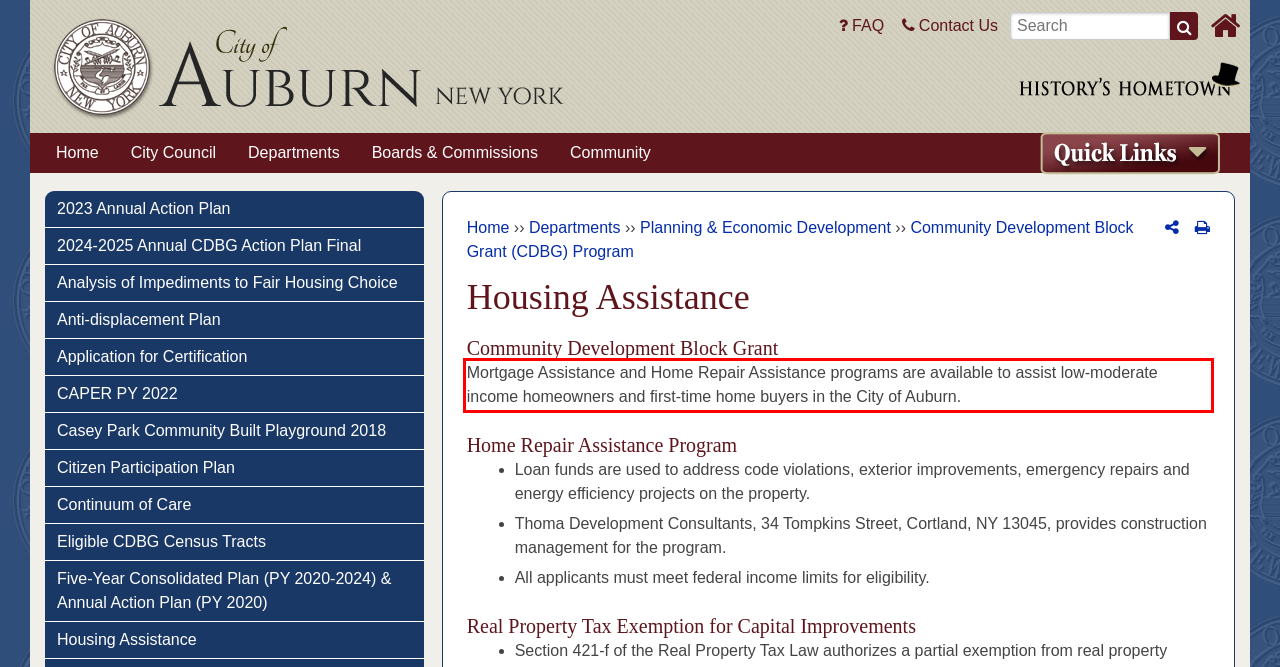Analyze the screenshot of the webpage and extract the text from the UI element that is inside the red bounding box.

Mortgage Assistance and Home Repair Assistance programs are available to assist low-moderate income homeowners and first-time home buyers in the City of Auburn.